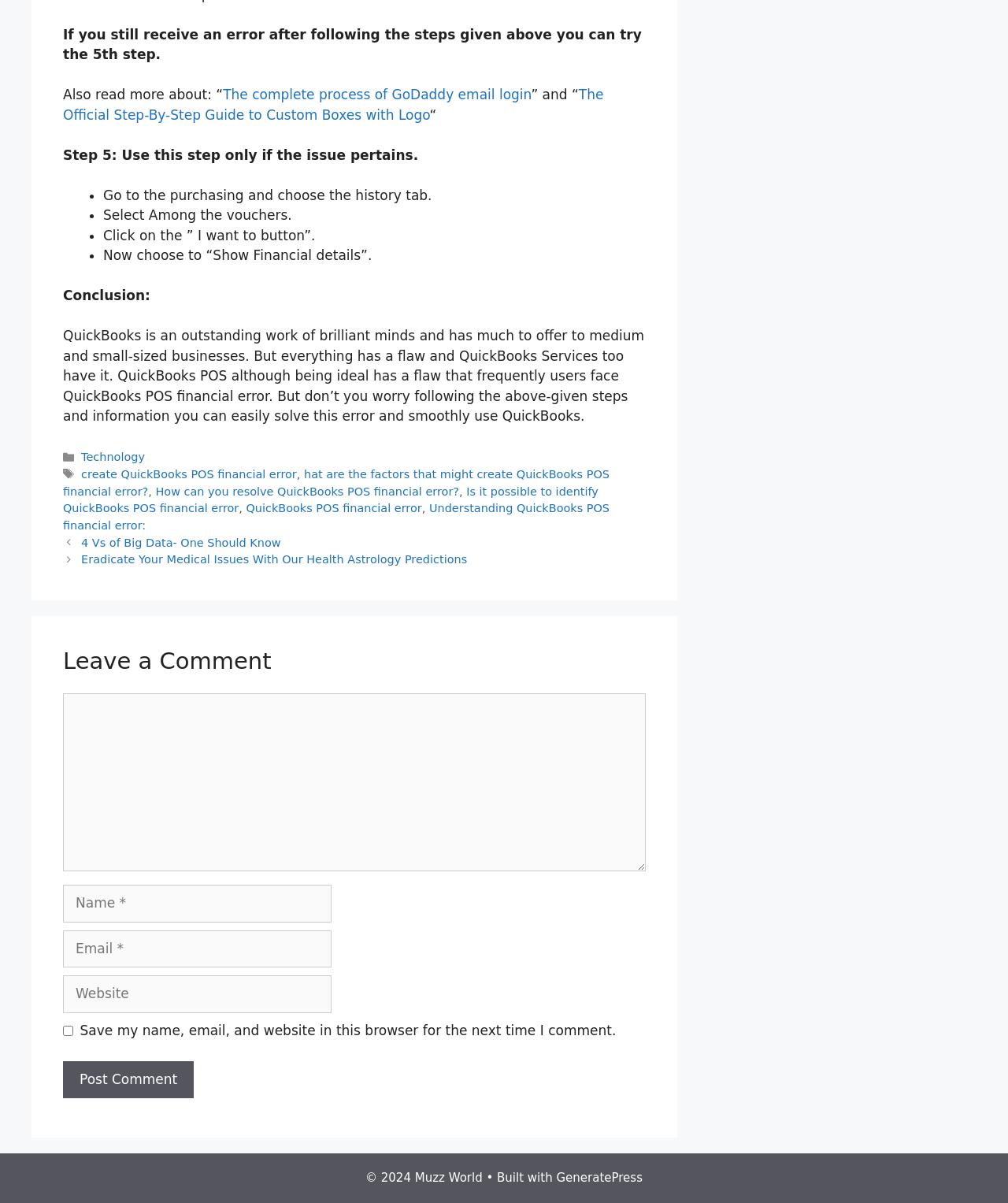Please locate the UI element described by "parent_node: Comment name="url" placeholder="Website"" and provide its bounding box coordinates.

[0.062, 0.811, 0.329, 0.842]